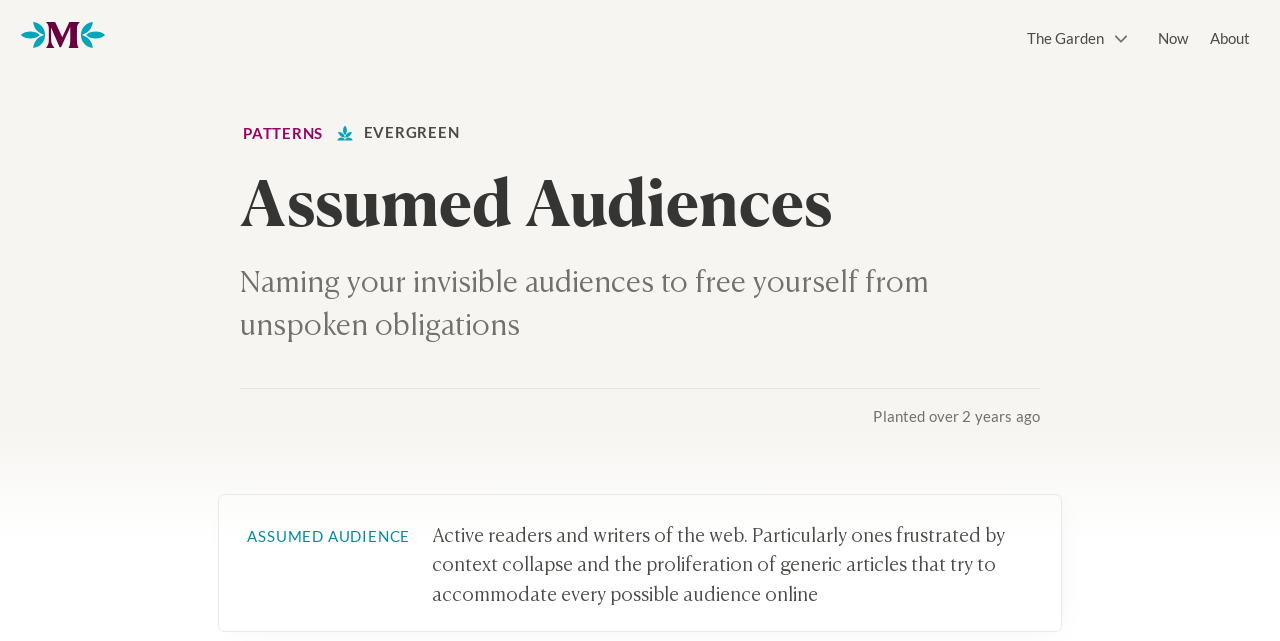Answer the question in one word or a short phrase:
What is the name of the section that contains the article 'Planted'?

Assumed Audiences